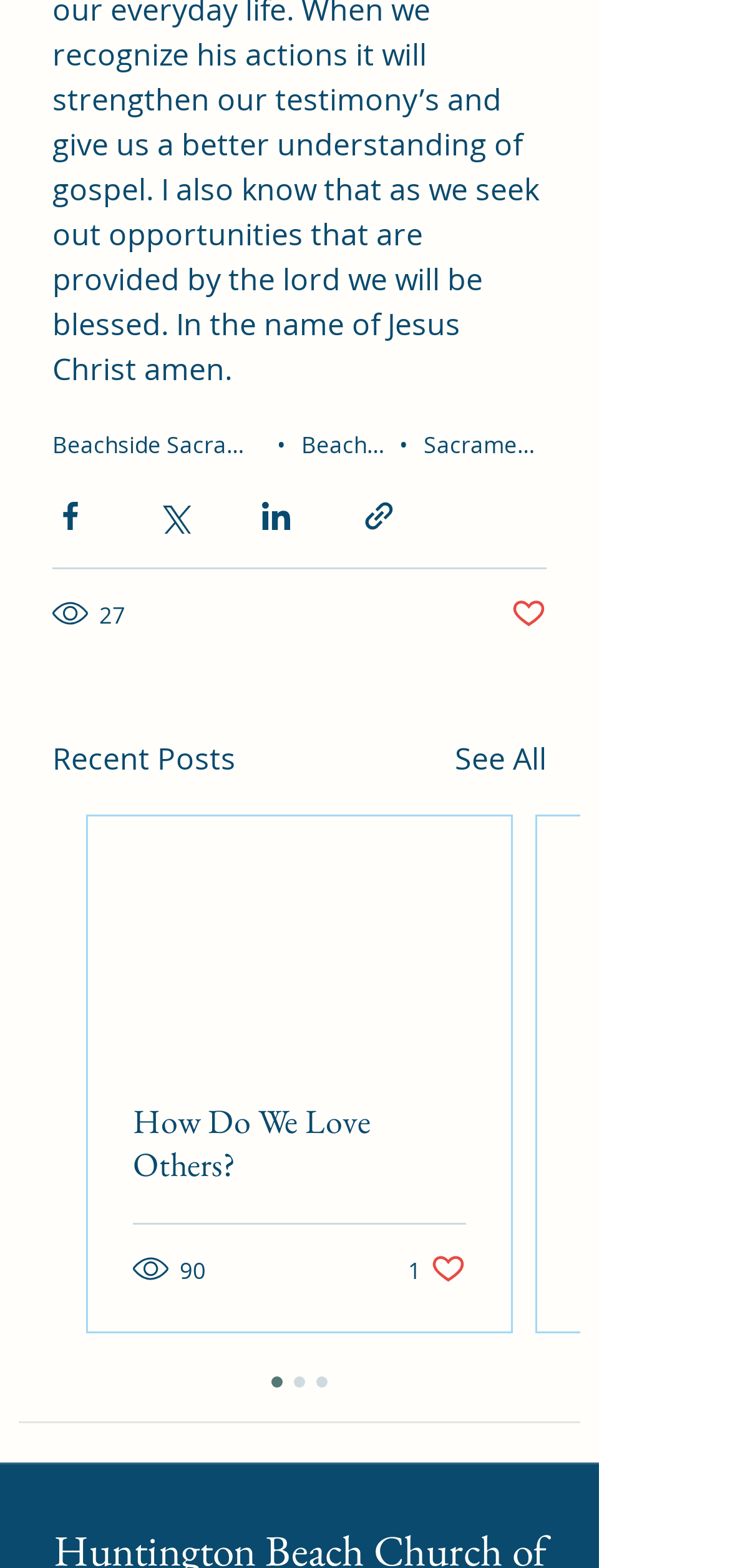Find the bounding box coordinates of the clickable area required to complete the following action: "Like a post".

[0.7, 0.379, 0.749, 0.403]